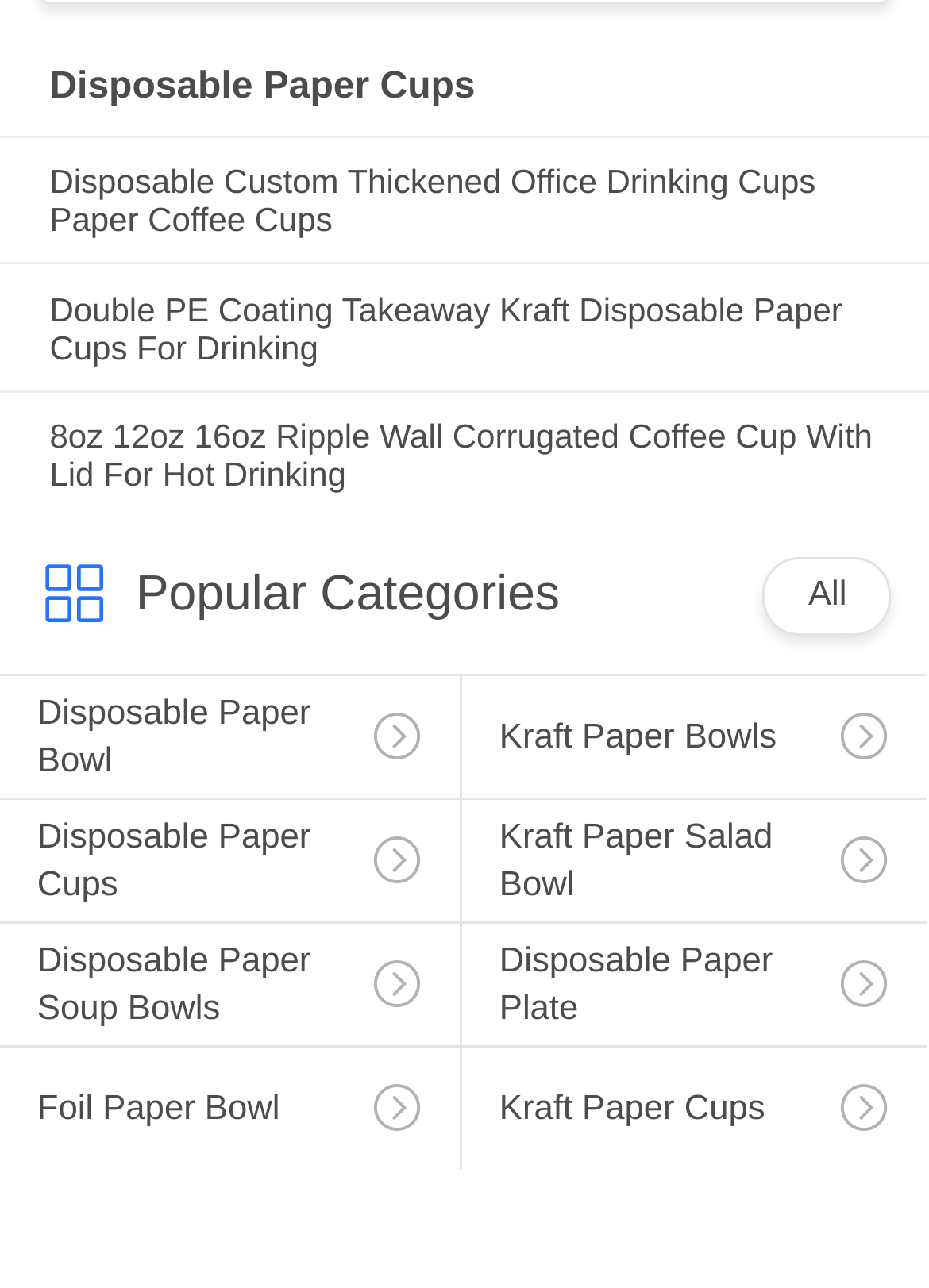Determine the bounding box coordinates for the HTML element described here: "Subscribe Now to our newsletter".

None